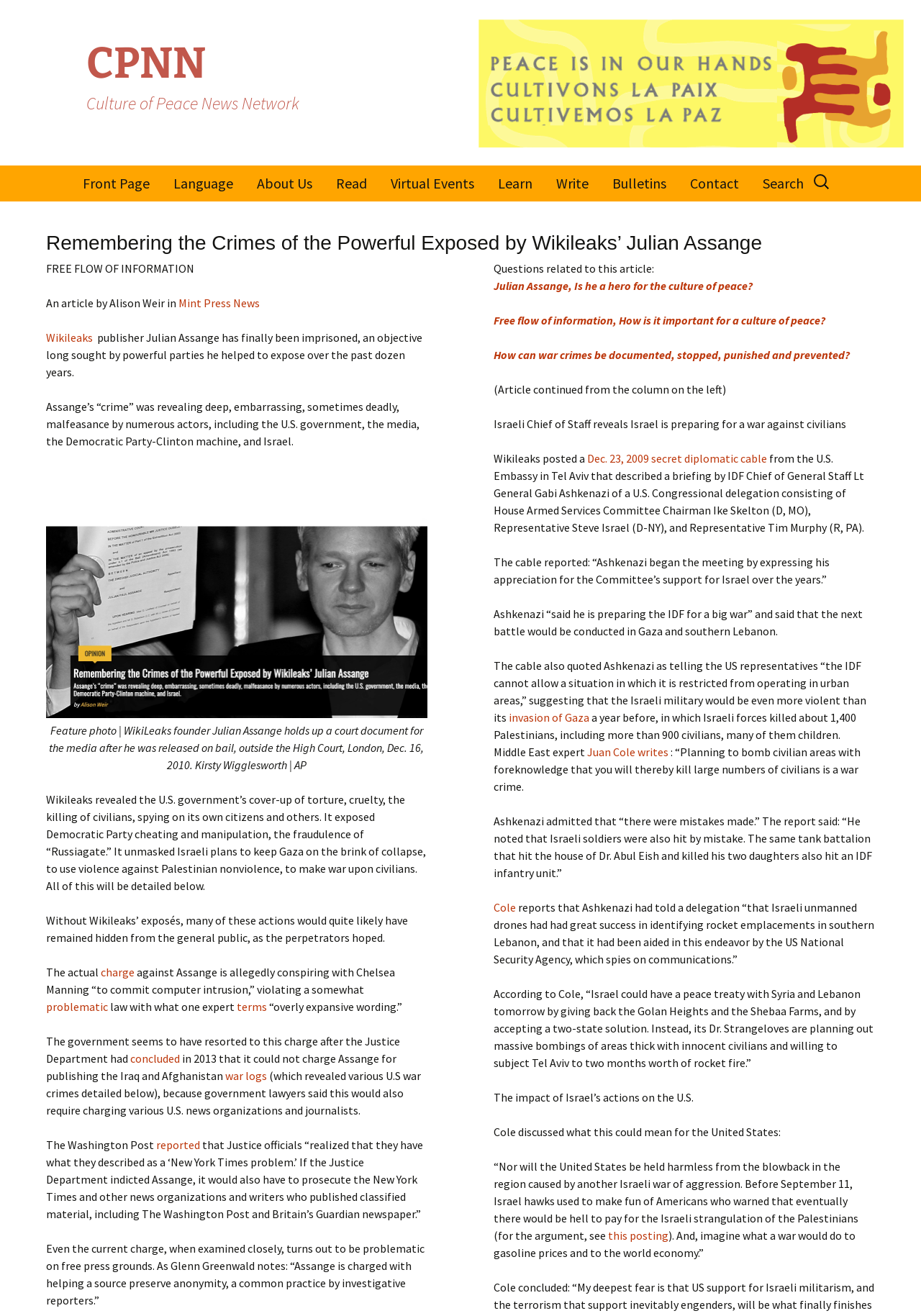Provide a one-word or brief phrase answer to the question:
How many links are there in the 'Read' section?

3